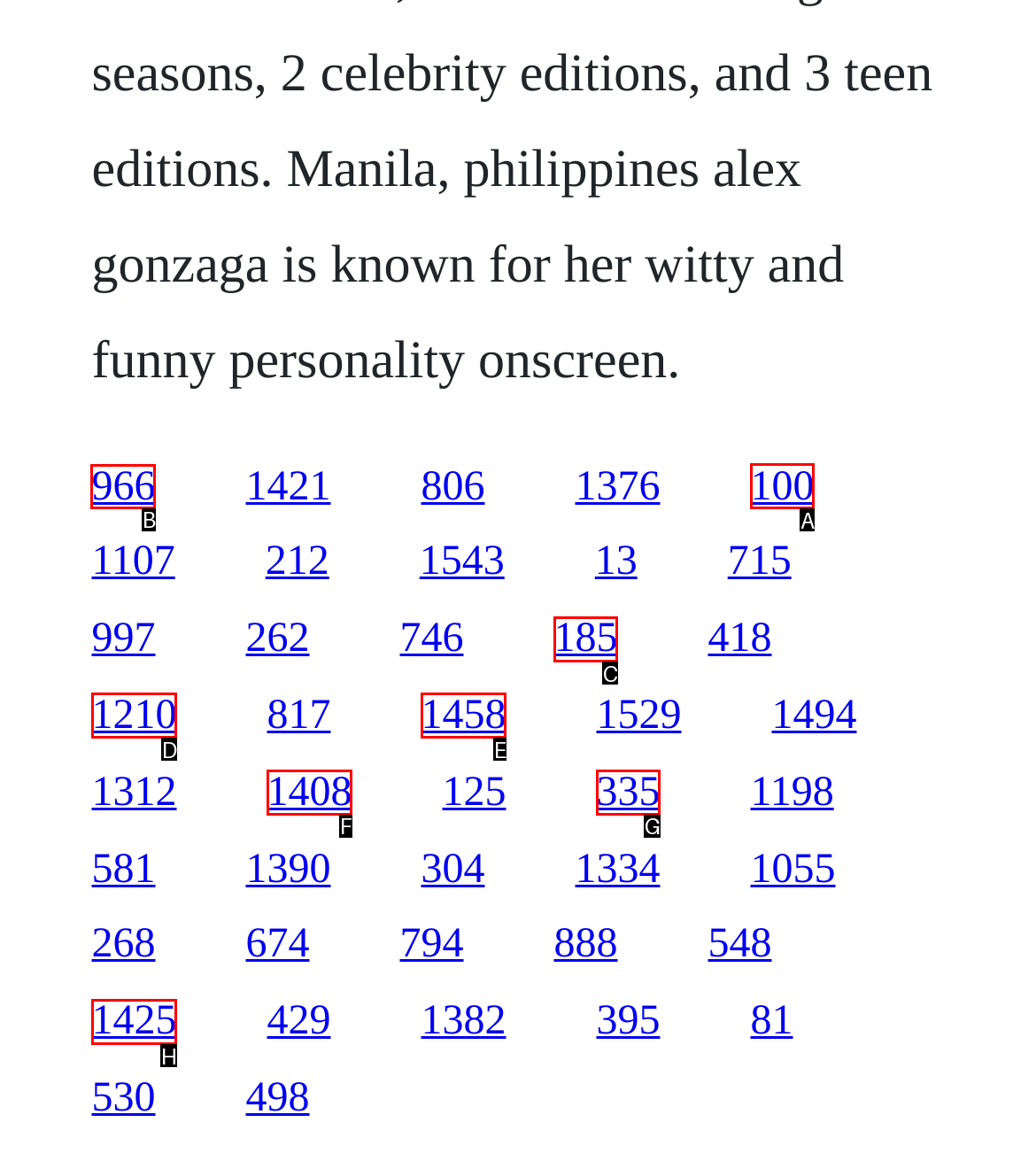Identify the HTML element you need to click to achieve the task: click the first link. Respond with the corresponding letter of the option.

B